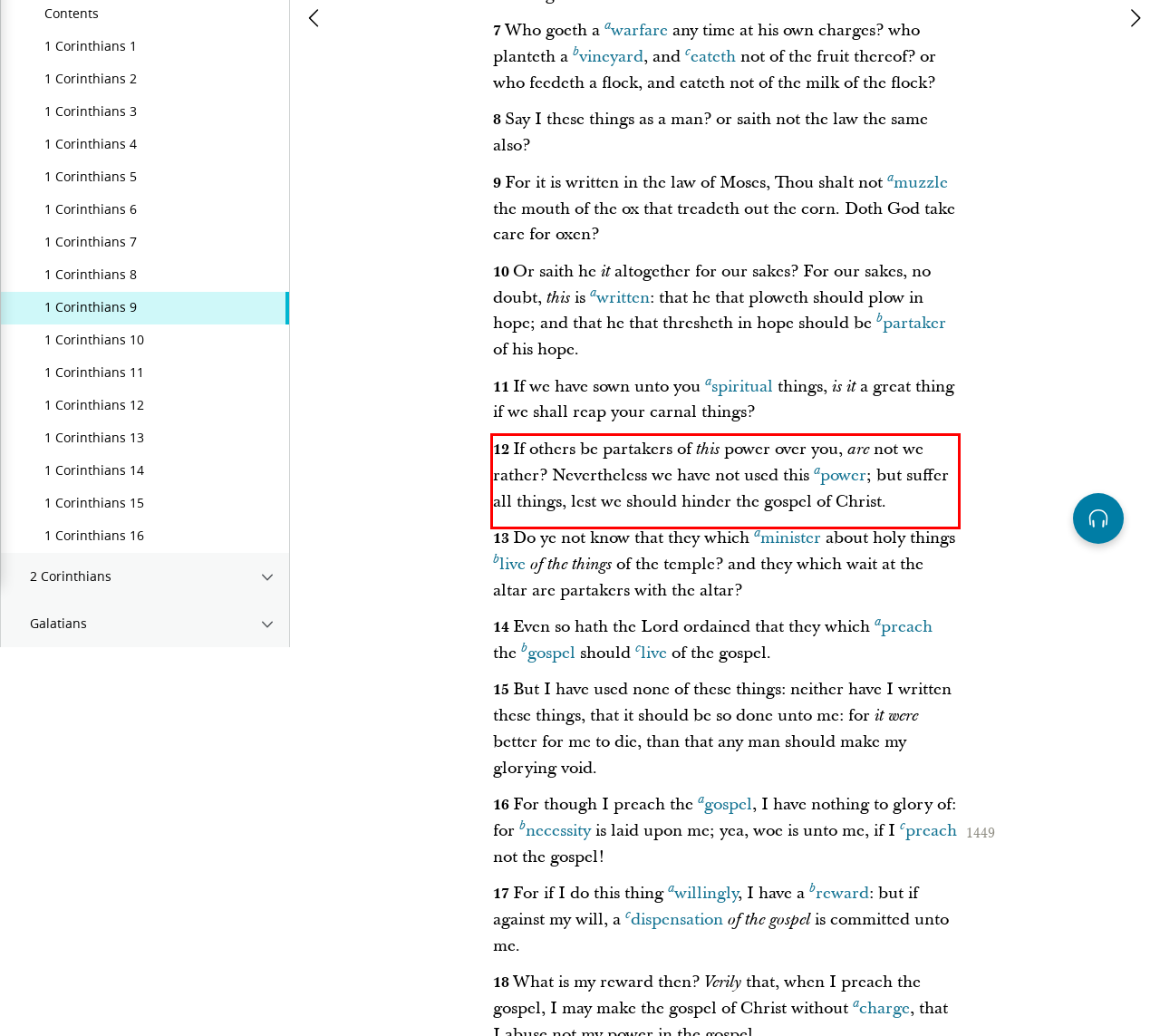Identify and transcribe the text content enclosed by the red bounding box in the given screenshot.

12 If others be partakers of this power over you, are not we rather? Nevertheless we have not used this power; but suffer all things, lest we should hinder the gospel of Christ.